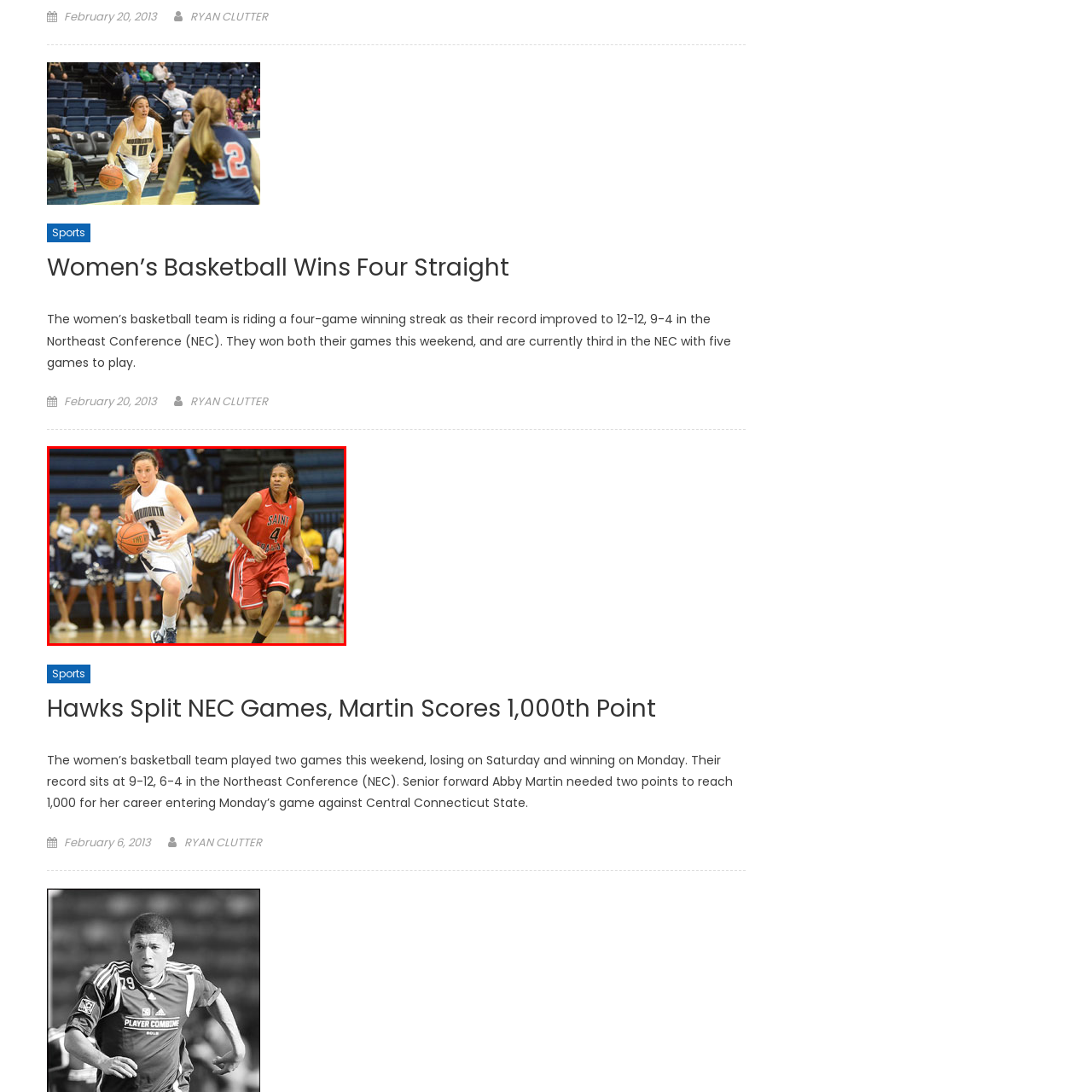Generate a detailed caption for the picture that is marked by the red rectangle.

In an intense moment on the basketball court, a female player in a white uniform dribbles the ball while sprinting forward, showcasing her speed and agility. She is closely pursued by an opponent wearing a red jersey with the number 4. The scene captures the competitive spirit of women's basketball, with fans in the background, adding to the vibrant atmosphere of the game. This image is representative of a match where the women's basketball team displayed remarkable determination and skill, reflecting the recent success of the team as they navigated through their season.